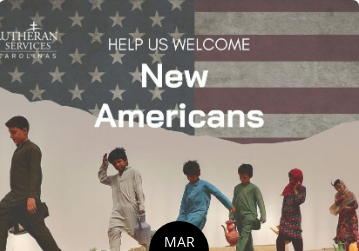Detail the scene shown in the image extensively.

This image promotes the initiative "Help Us Welcome New Americans," organized by Lutheran Services Carolinas. It features a group of children and young adults, dressed in colorful traditional attire, walking together against a backdrop of the American flag, symbolizing hope and community integration. The visual conveys a sense of unity and celebration of cultural diversity as they take their steps toward a new beginning in America, with the month of March highlighted at the bottom. This initiative reflects the organization's commitment to supporting newcomers in their transition and fostering an inclusive environment.